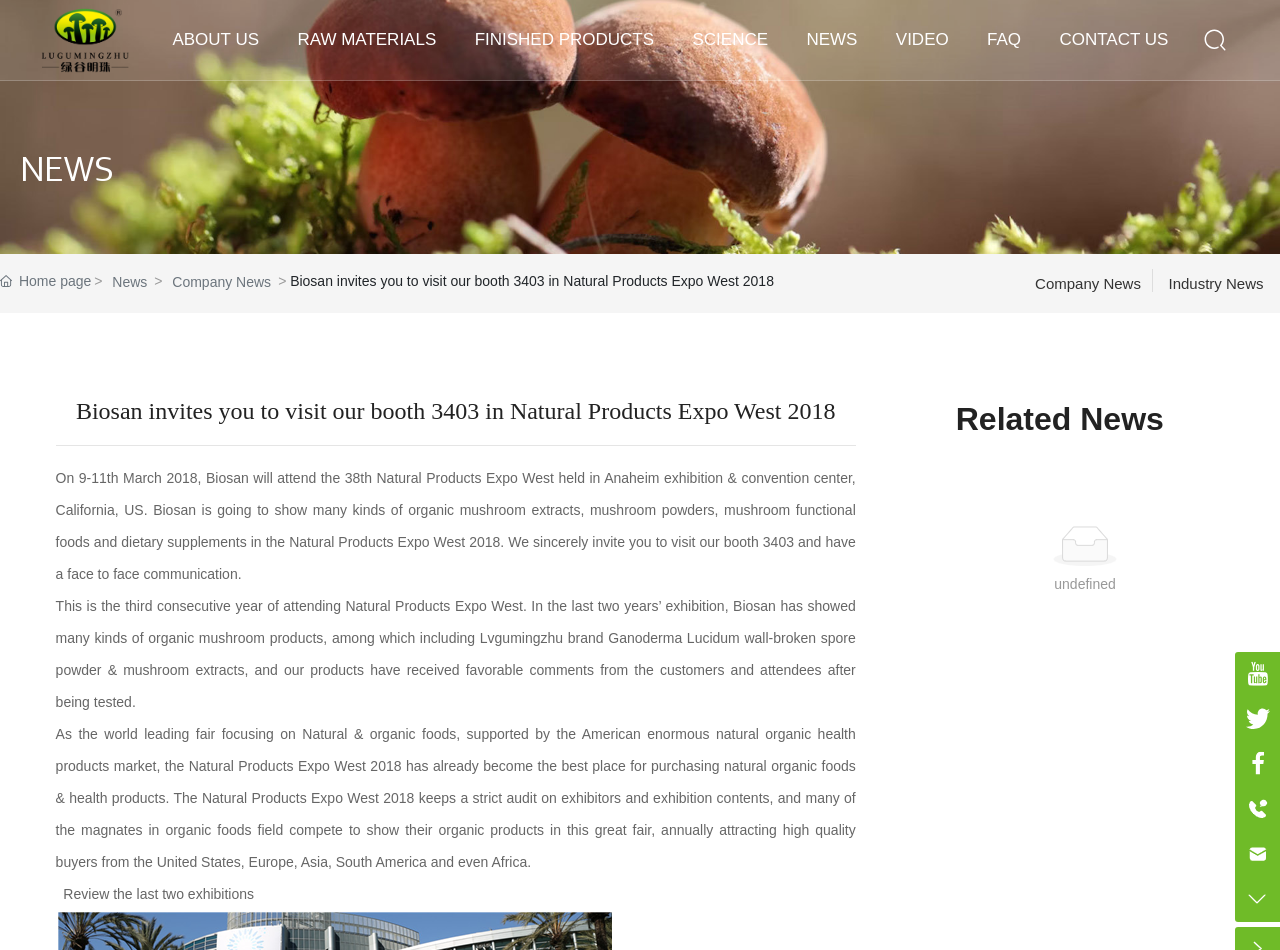Using the elements shown in the image, answer the question comprehensively: What is the contact email of Biosan?

The contact email of Biosan is obtained from the link at the bottom right corner of the webpage, which is labeled as 'Email'.